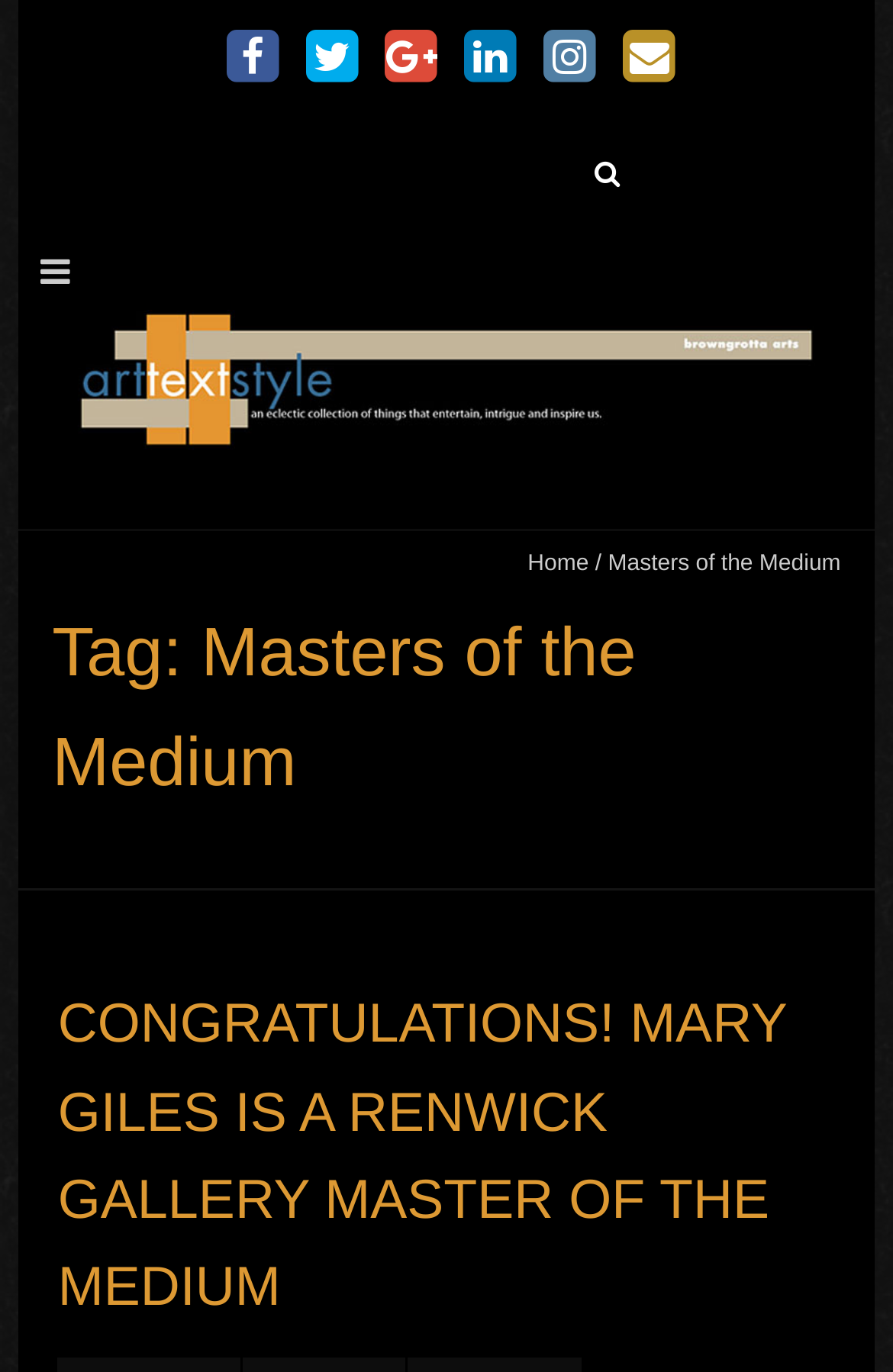Give a concise answer using only one word or phrase for this question:
How many social media links are at the top?

6